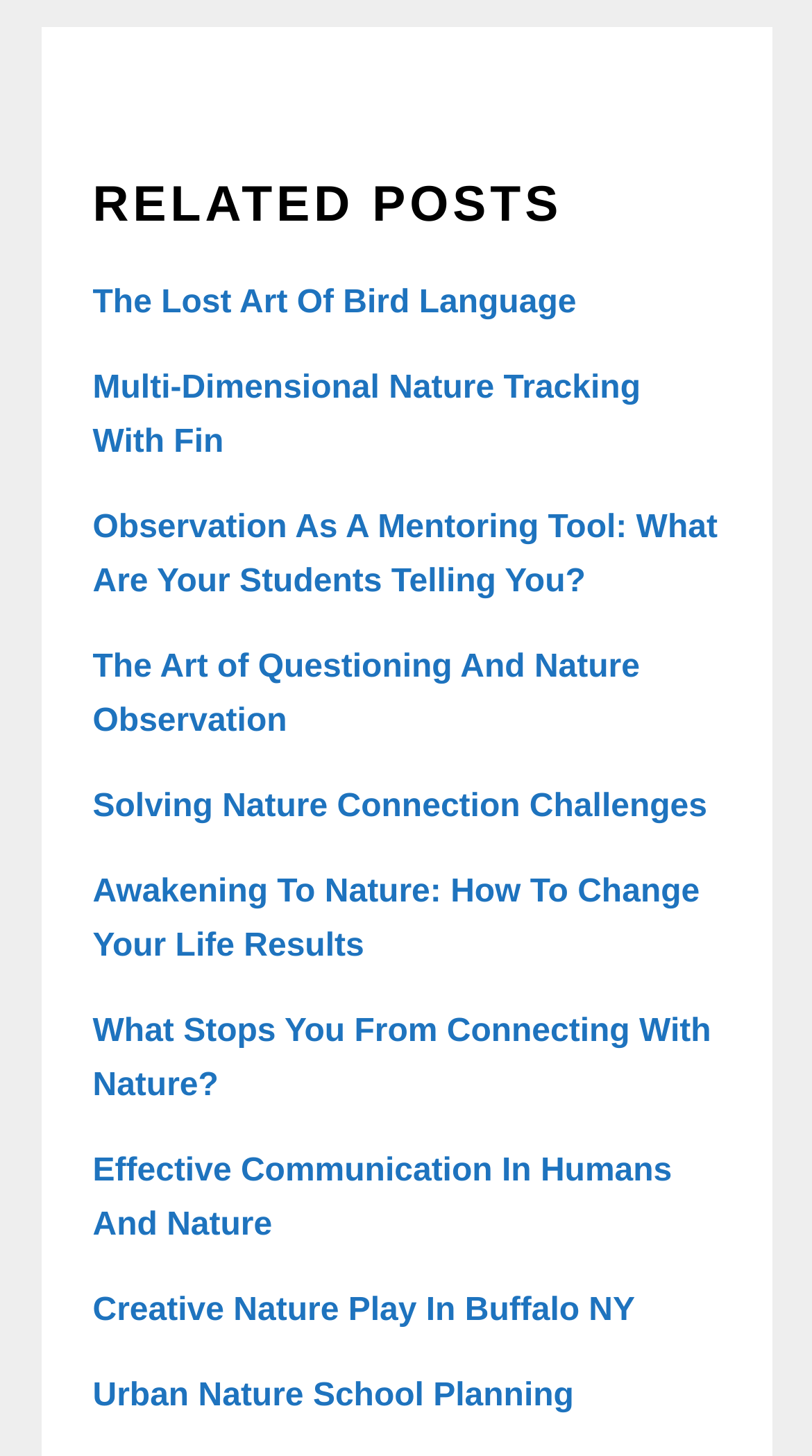Pinpoint the bounding box coordinates of the clickable area necessary to execute the following instruction: "read article 'Multi-Dimensional Nature Tracking With Fin'". The coordinates should be given as four float numbers between 0 and 1, namely [left, top, right, bottom].

[0.114, 0.255, 0.789, 0.317]